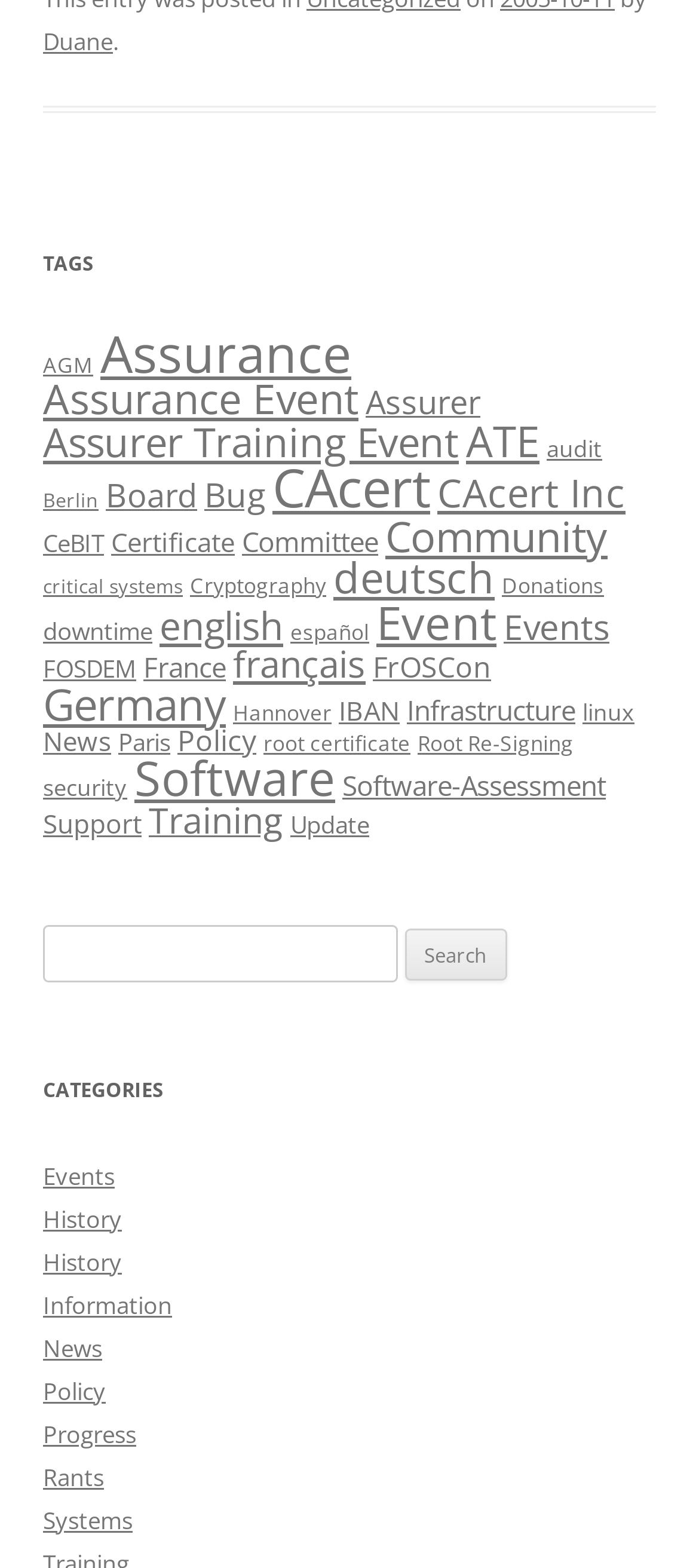How many tags are listed on this webpage?
Using the information from the image, give a concise answer in one word or a short phrase.

45